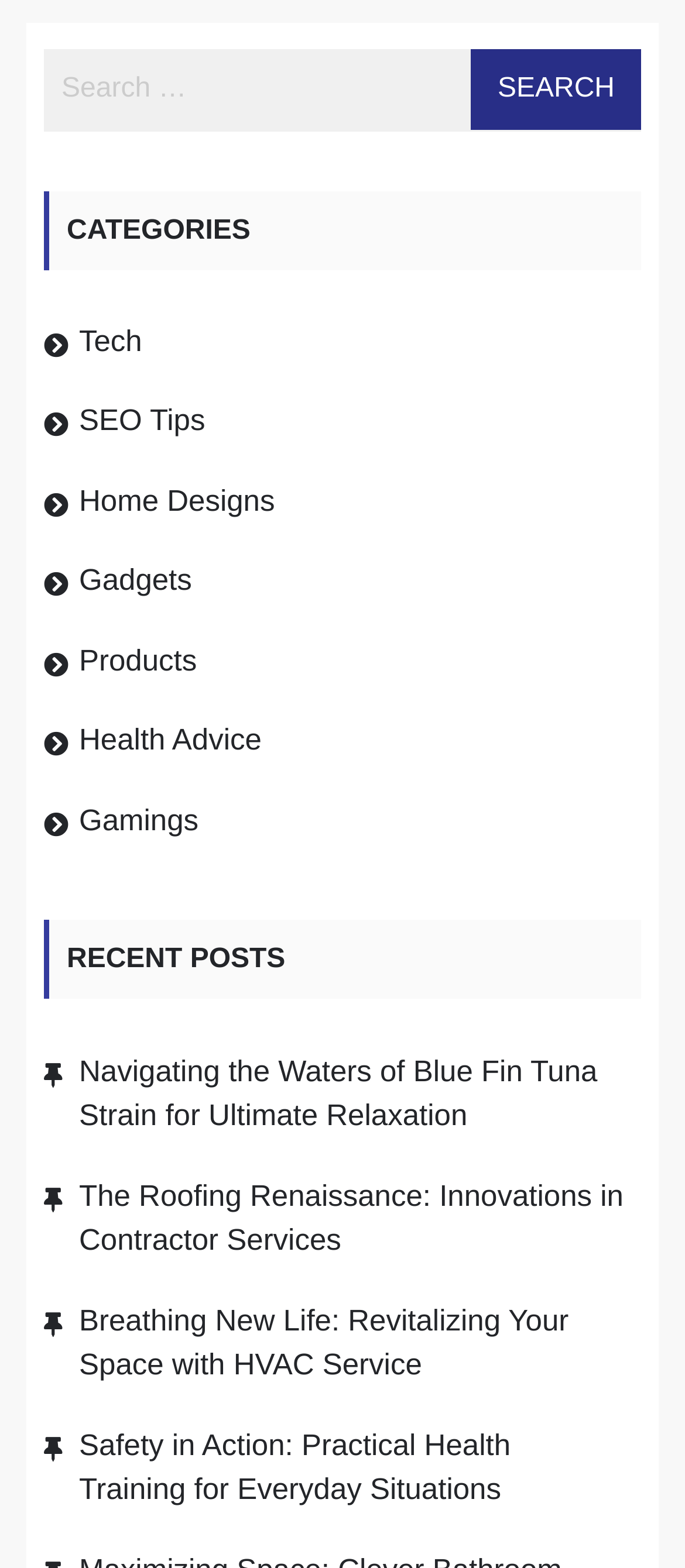What is the purpose of the button?
Please answer the question as detailed as possible based on the image.

I looked at the button with the text 'SEARCH' and inferred that its purpose is to initiate a search query when clicked.